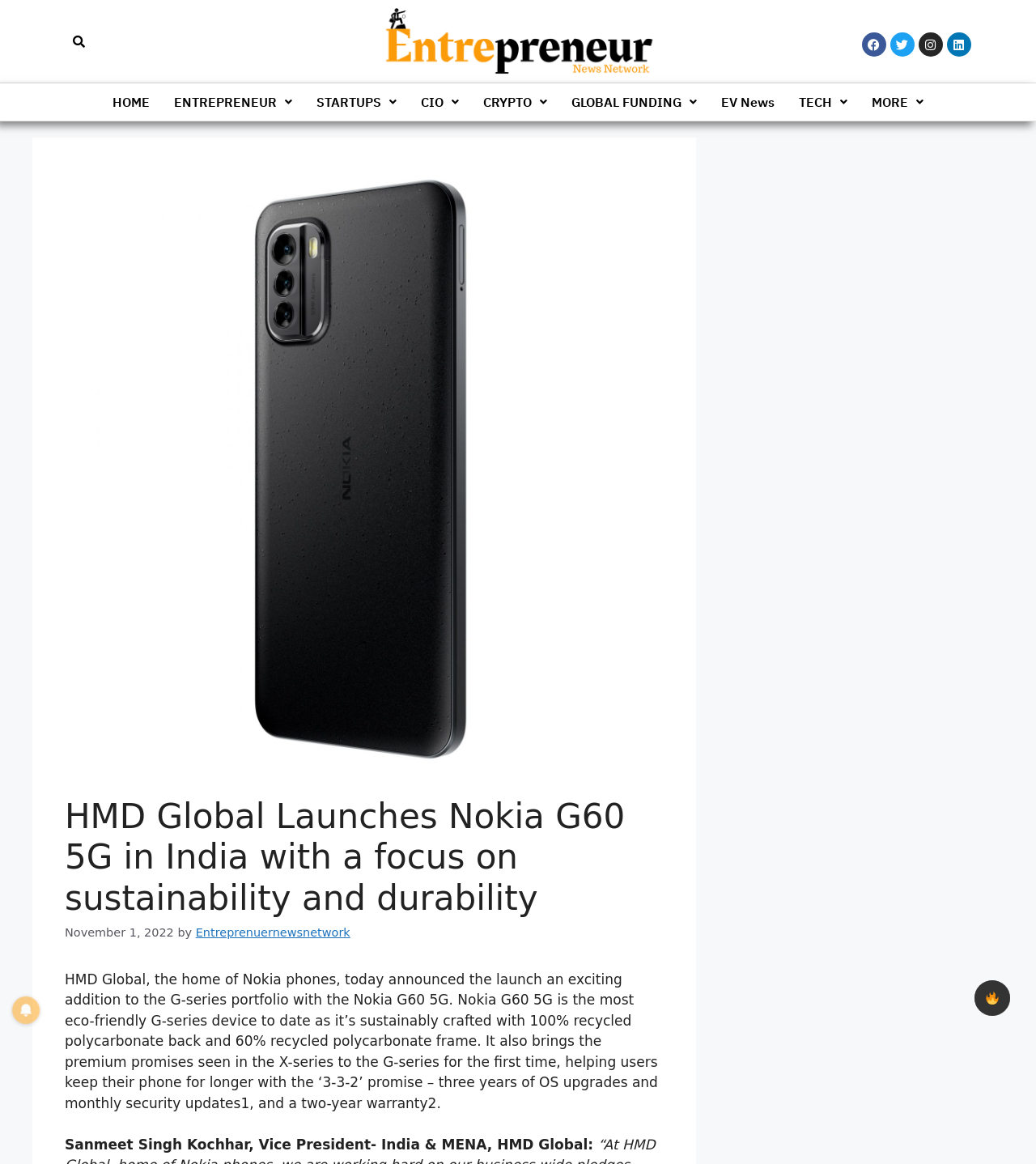Locate the bounding box coordinates of the clickable region to complete the following instruction: "Visit Facebook page."

[0.832, 0.028, 0.855, 0.049]